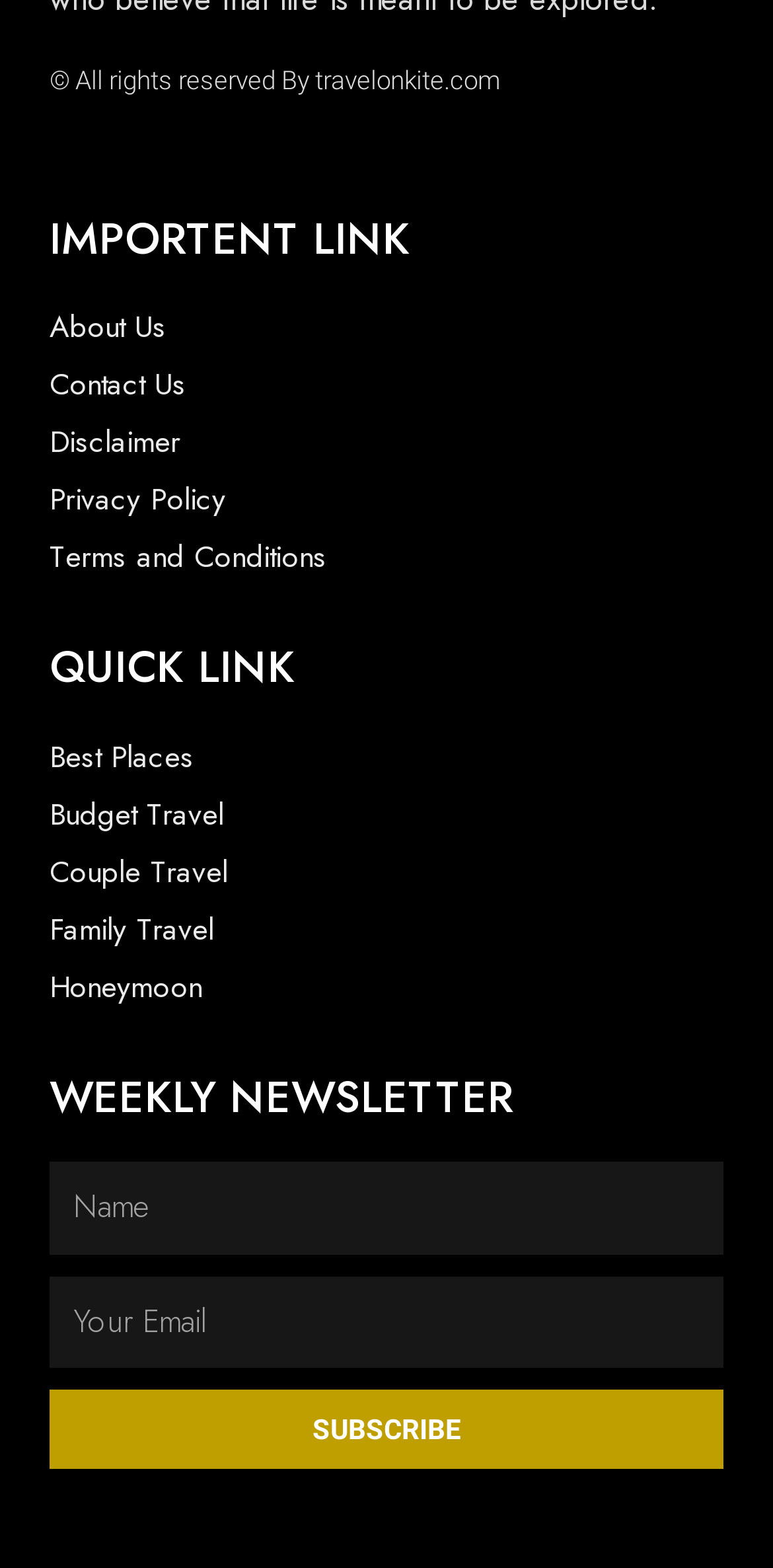Use a single word or phrase to answer this question: 
What is the first link under 'IMPORTENT LINK'?

About Us